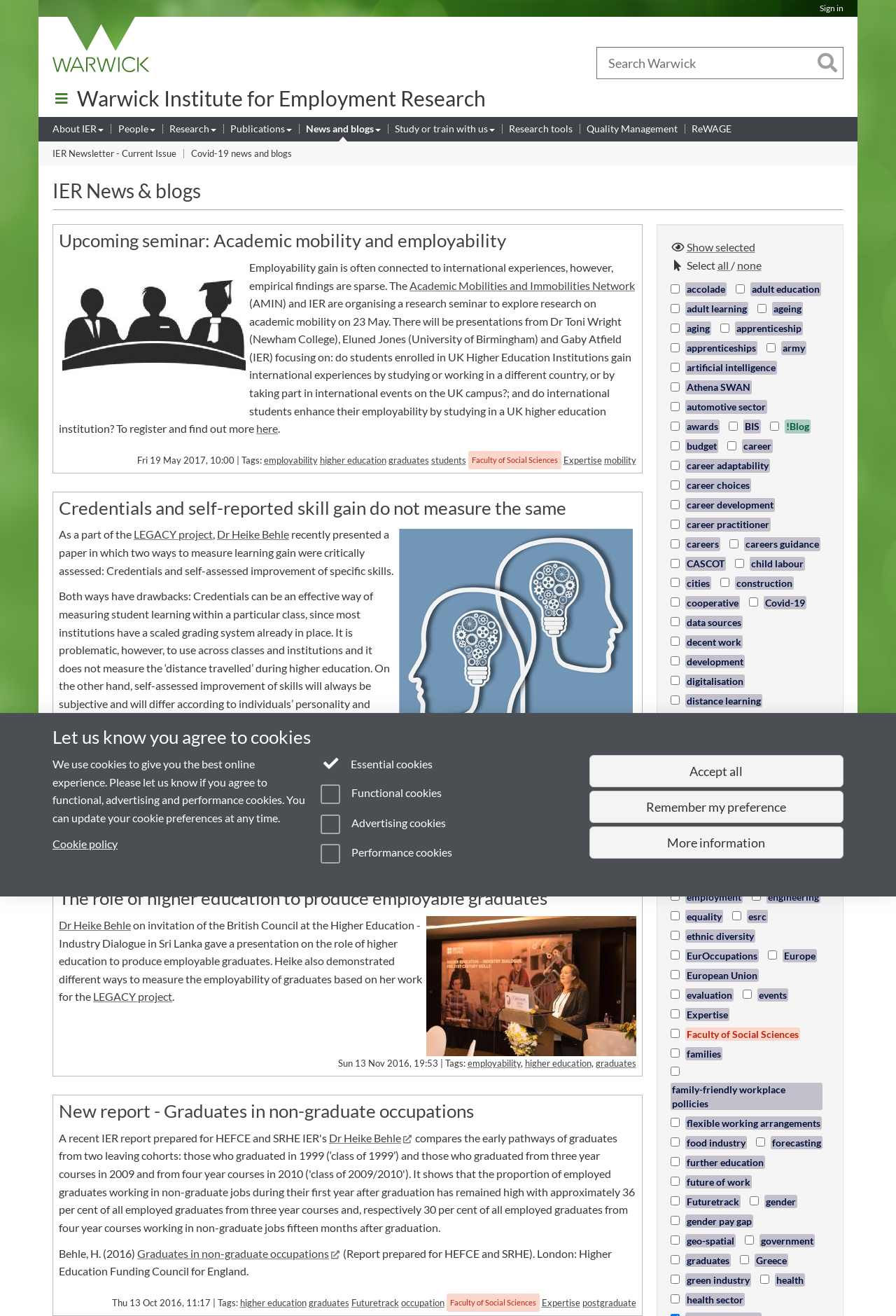Using the webpage screenshot, find the UI element described by Covid-19 news and blogs. Provide the bounding box coordinates in the format (top-left x, top-left y, bottom-right x, bottom-right y), ensuring all values are floating point numbers between 0 and 1.

[0.213, 0.111, 0.326, 0.123]